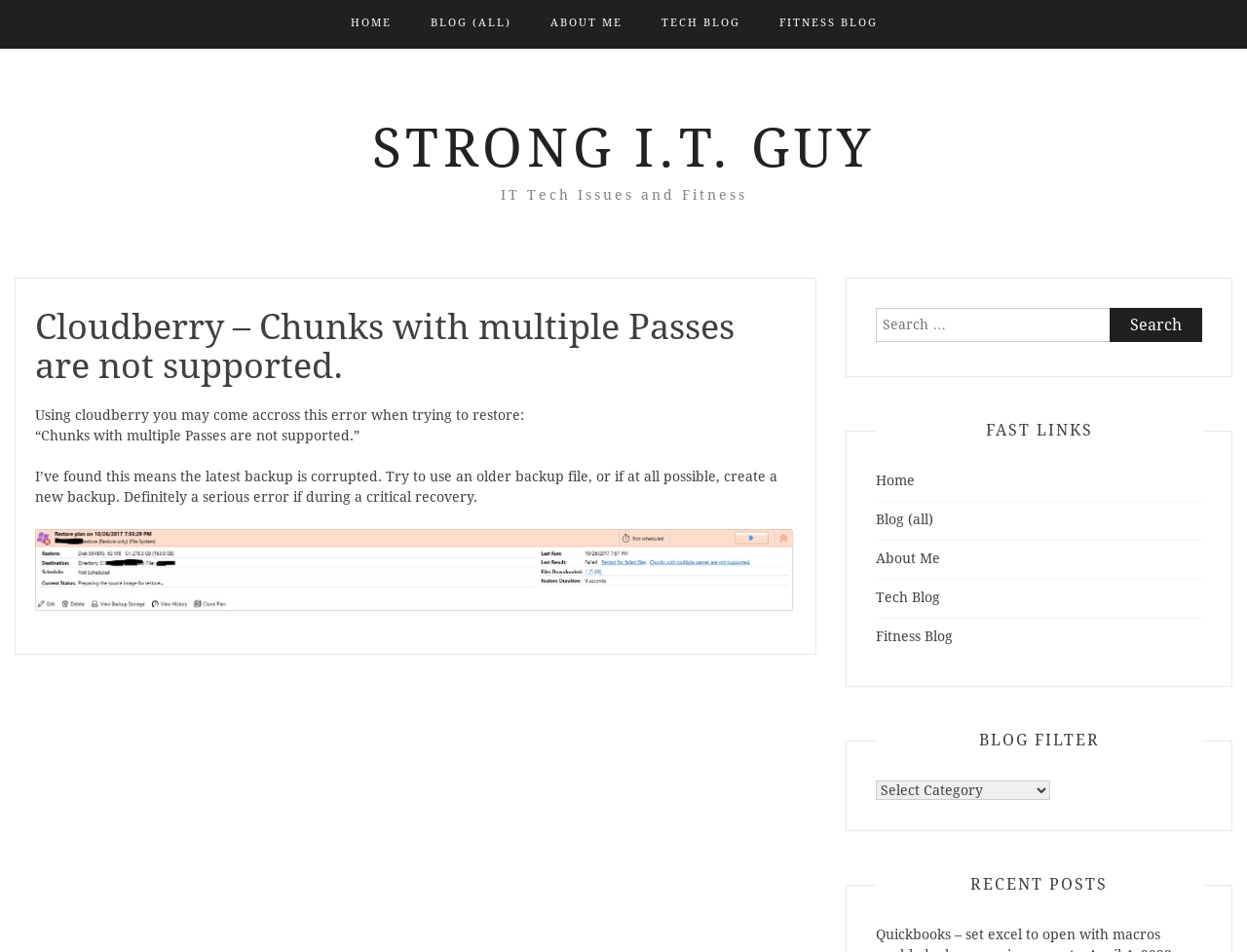Please specify the coordinates of the bounding box for the element that should be clicked to carry out this instruction: "read recent posts". The coordinates must be four float numbers between 0 and 1, formatted as [left, top, right, bottom].

[0.703, 0.92, 0.964, 0.938]